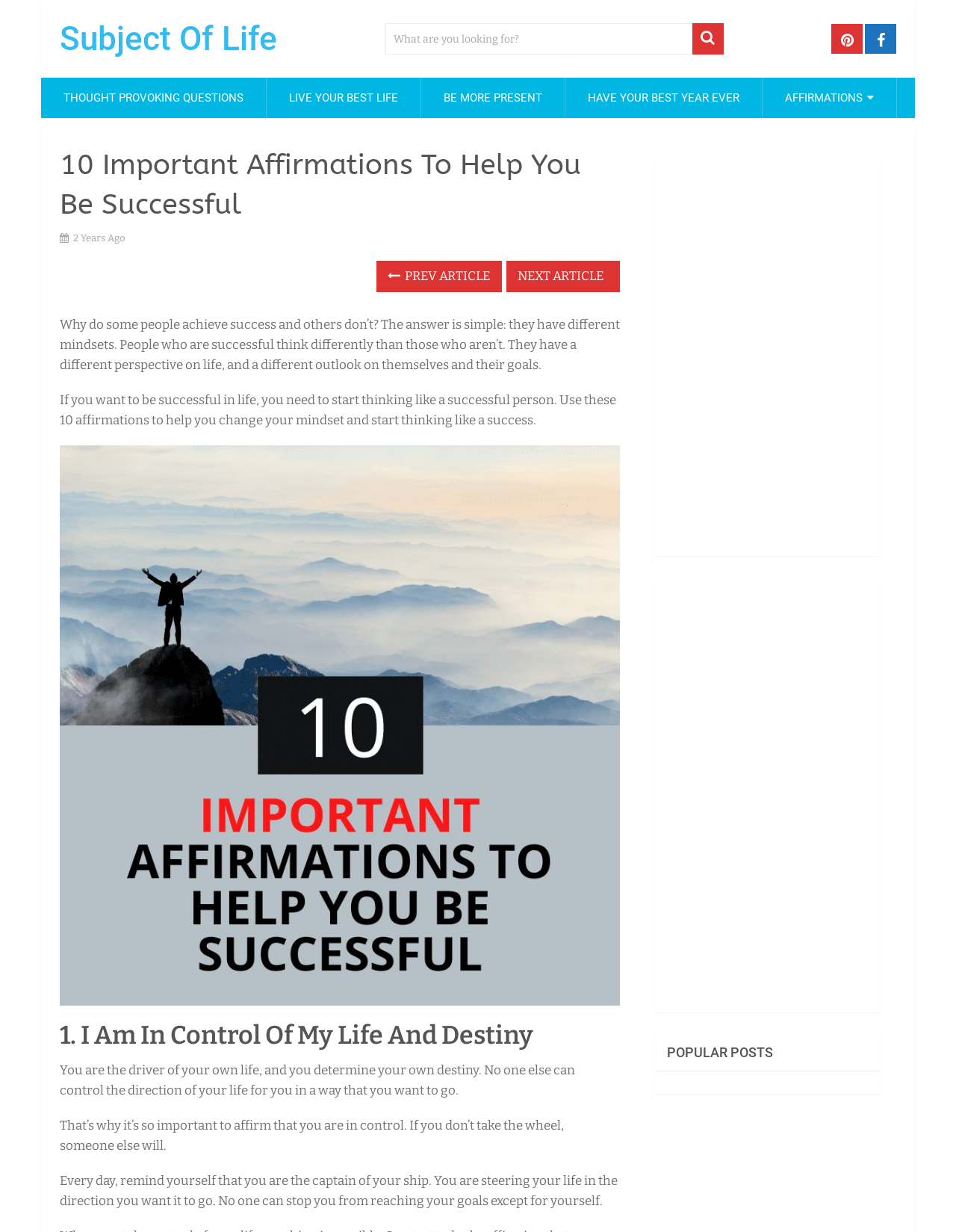Please identify the bounding box coordinates of the area I need to click to accomplish the following instruction: "Click on the next article".

[0.53, 0.212, 0.649, 0.237]